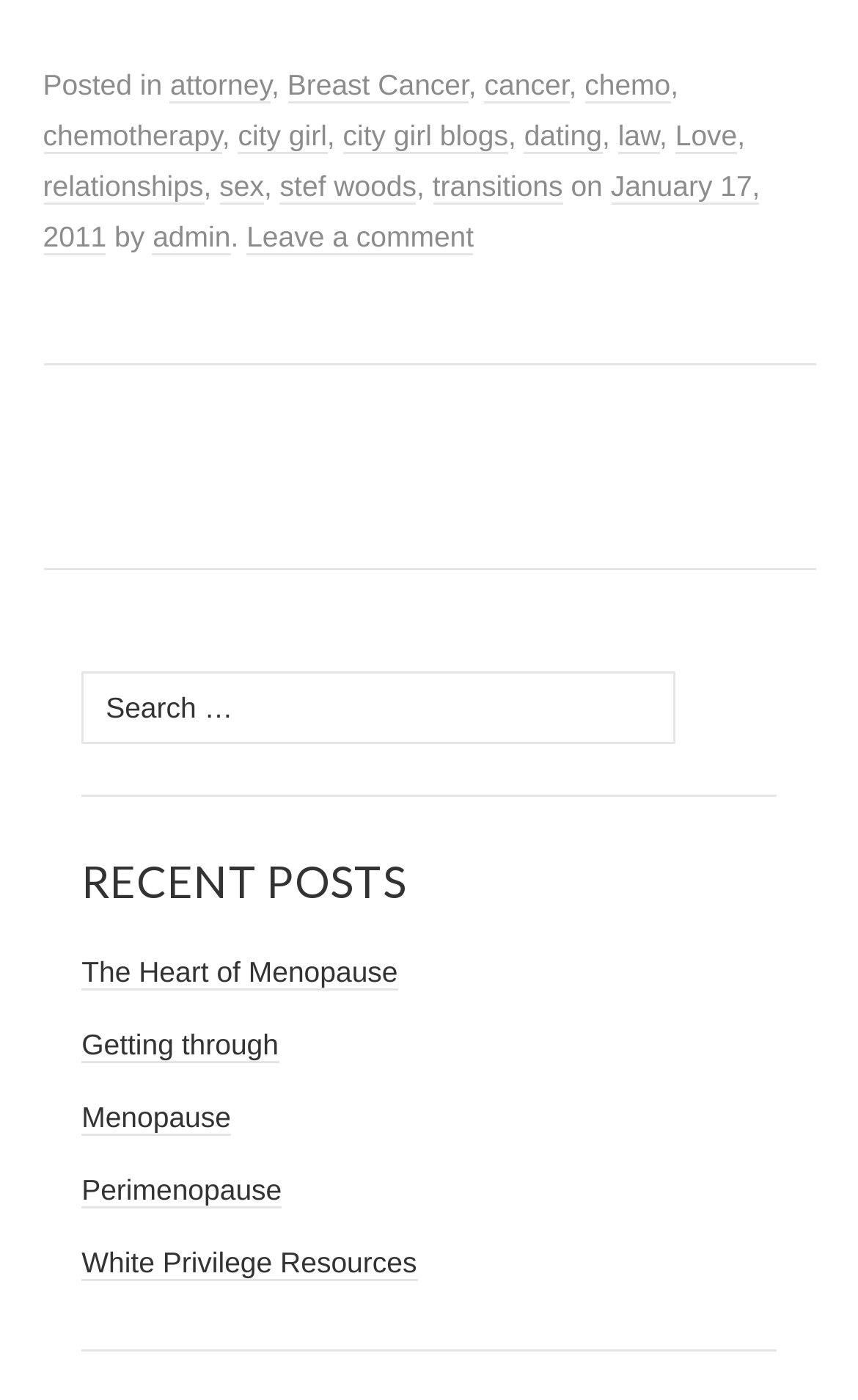Identify the bounding box coordinates of the part that should be clicked to carry out this instruction: "Click on the link about Breast Cancer".

[0.335, 0.049, 0.546, 0.074]